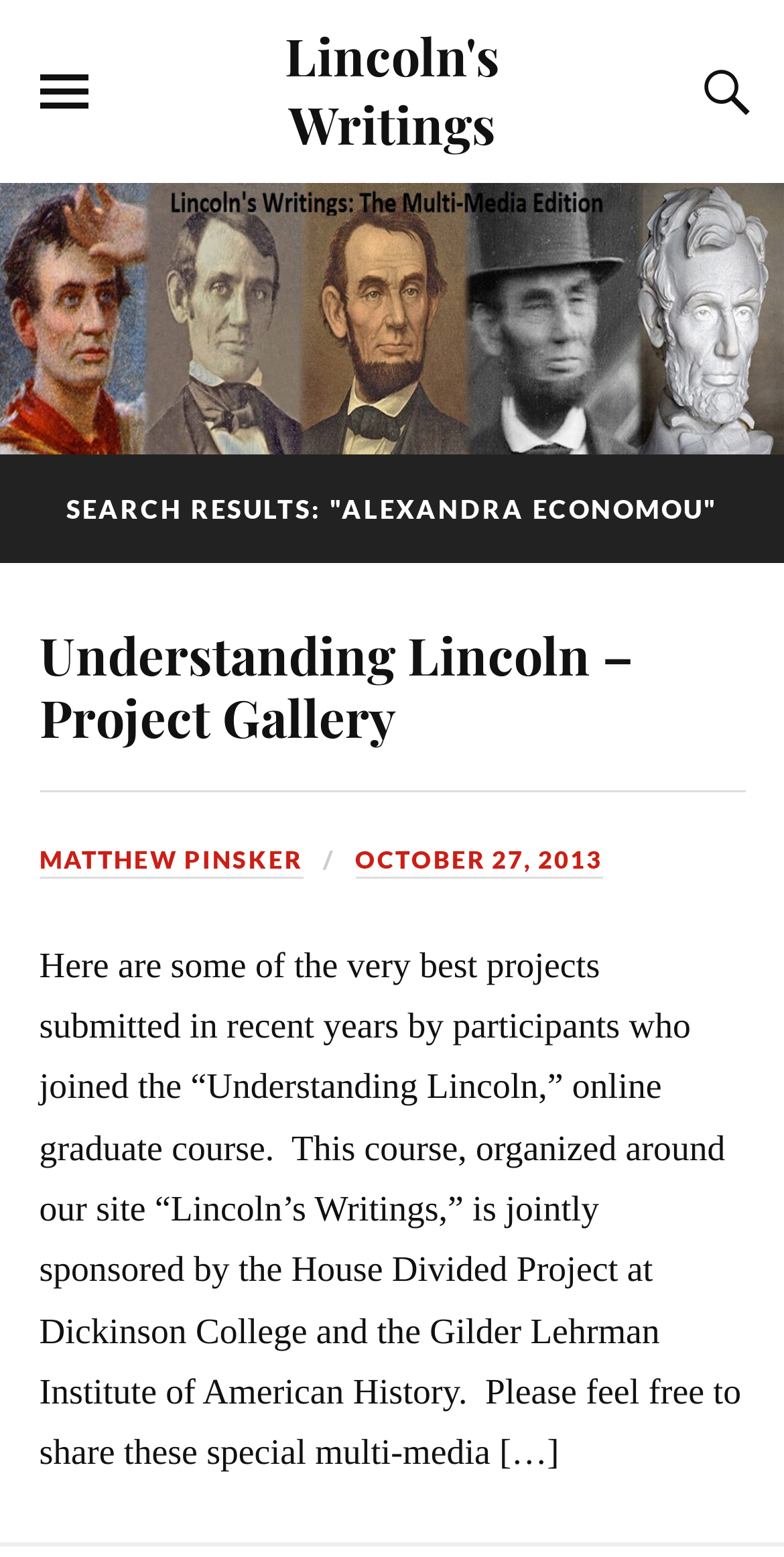Please give a one-word or short phrase response to the following question: 
What is the purpose of the webpage?

Show search results